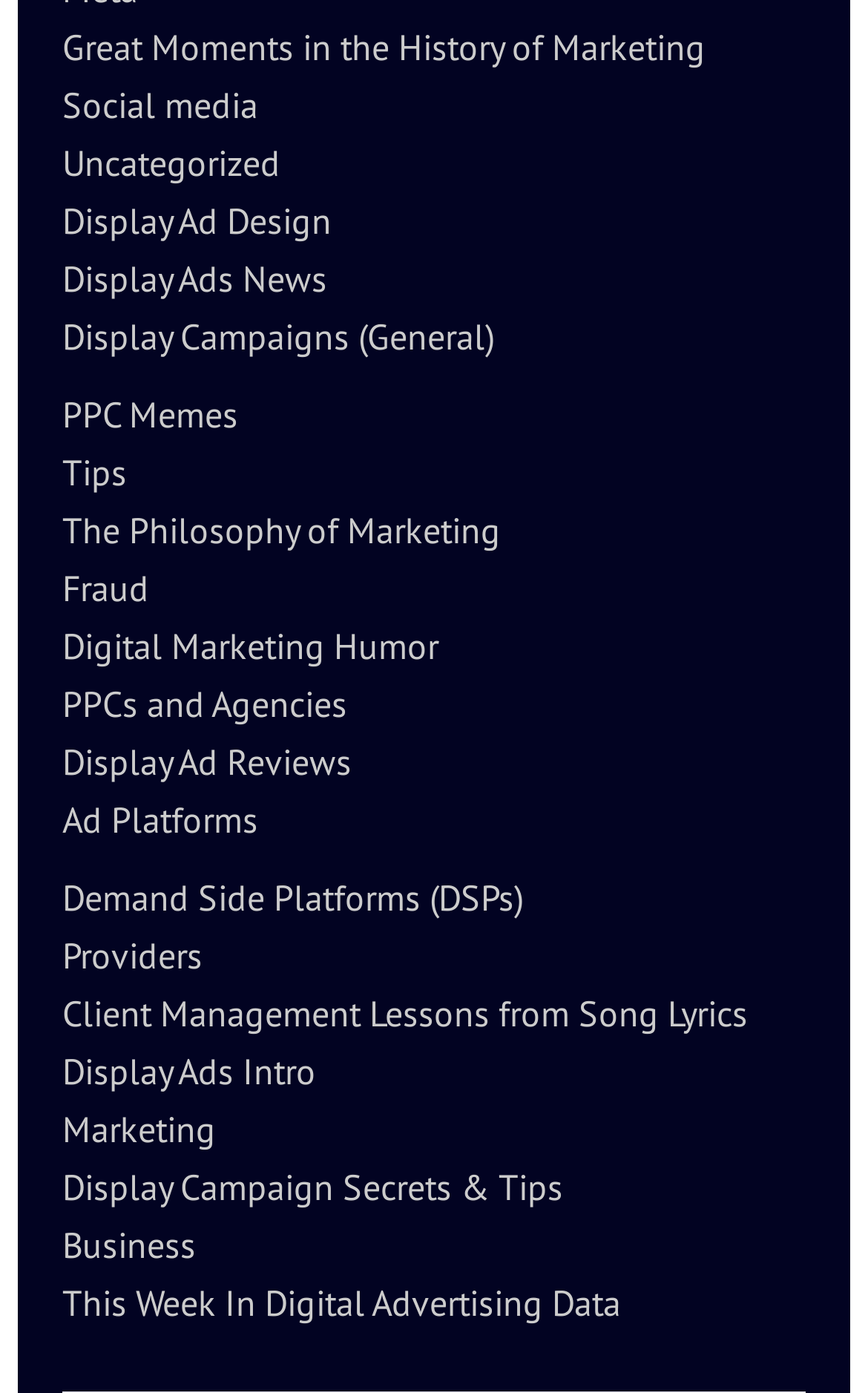Locate the bounding box coordinates of the clickable element to fulfill the following instruction: "Read about 'This Week In Digital Advertising Data'". Provide the coordinates as four float numbers between 0 and 1 in the format [left, top, right, bottom].

[0.072, 0.919, 0.928, 0.951]